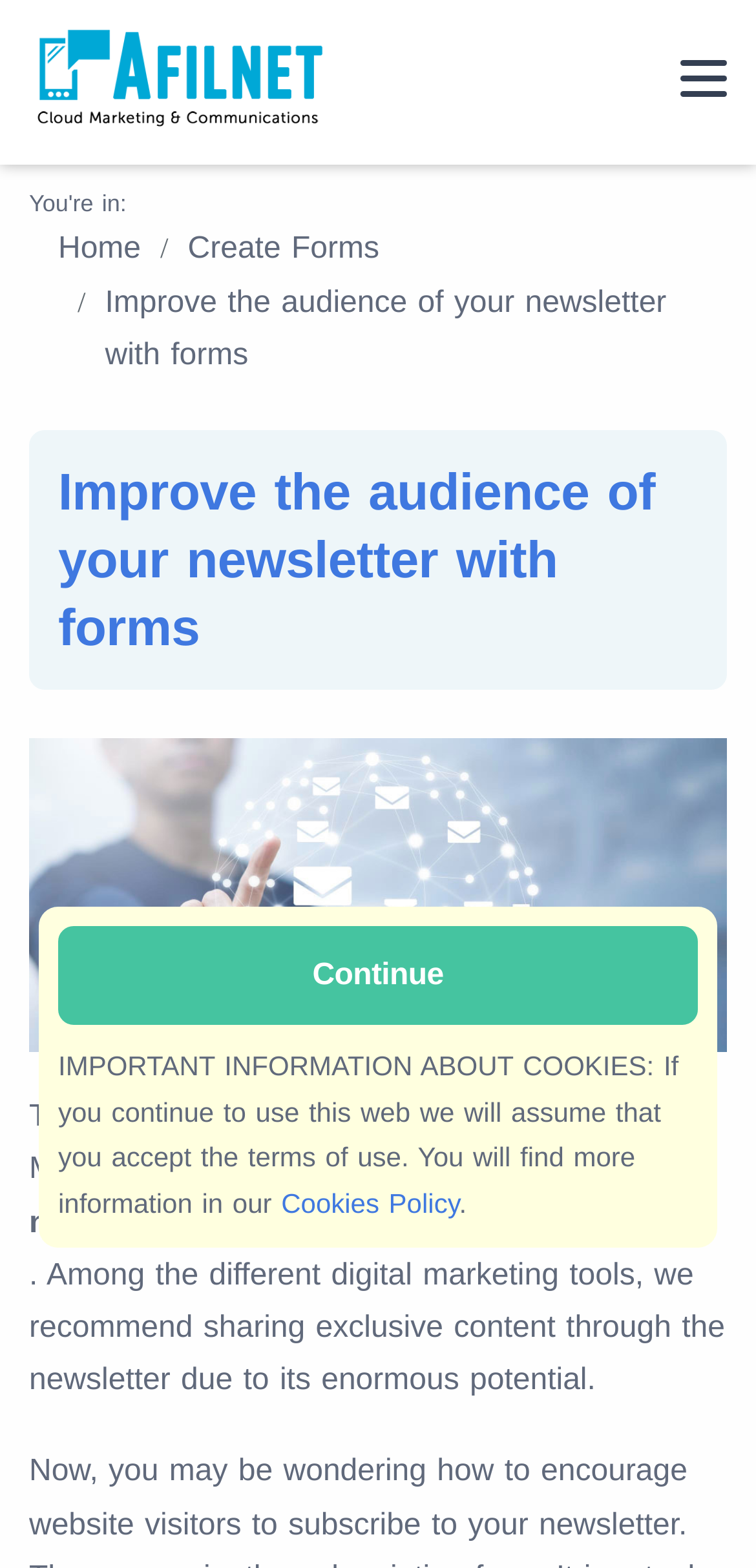Give the bounding box coordinates for the element described by: "Create Forms".

[0.248, 0.143, 0.502, 0.177]